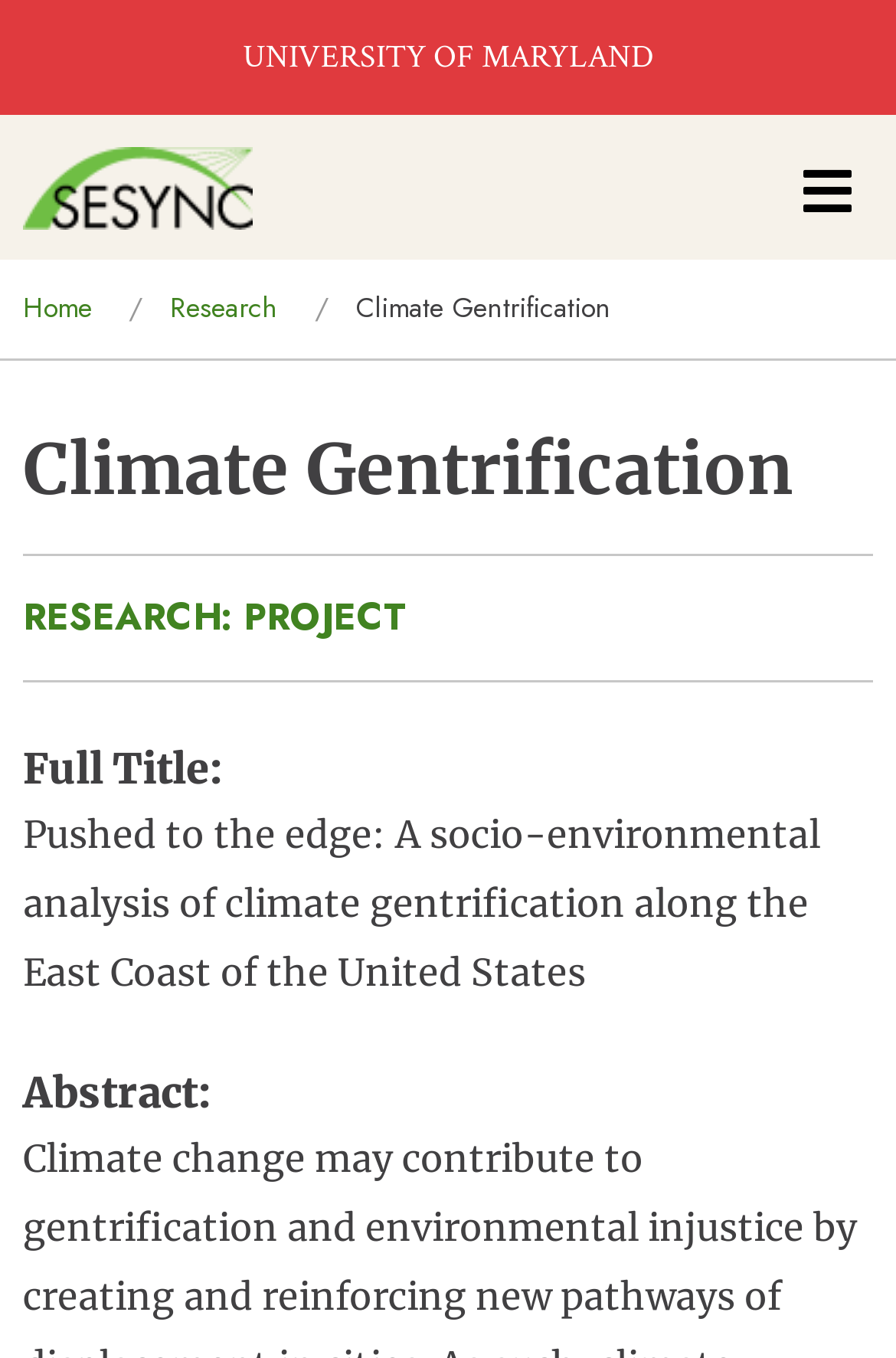What is the section title above the abstract?
We need a detailed and meticulous answer to the question.

I found the answer by looking at the StaticText 'Full Title' which is above the abstract section.